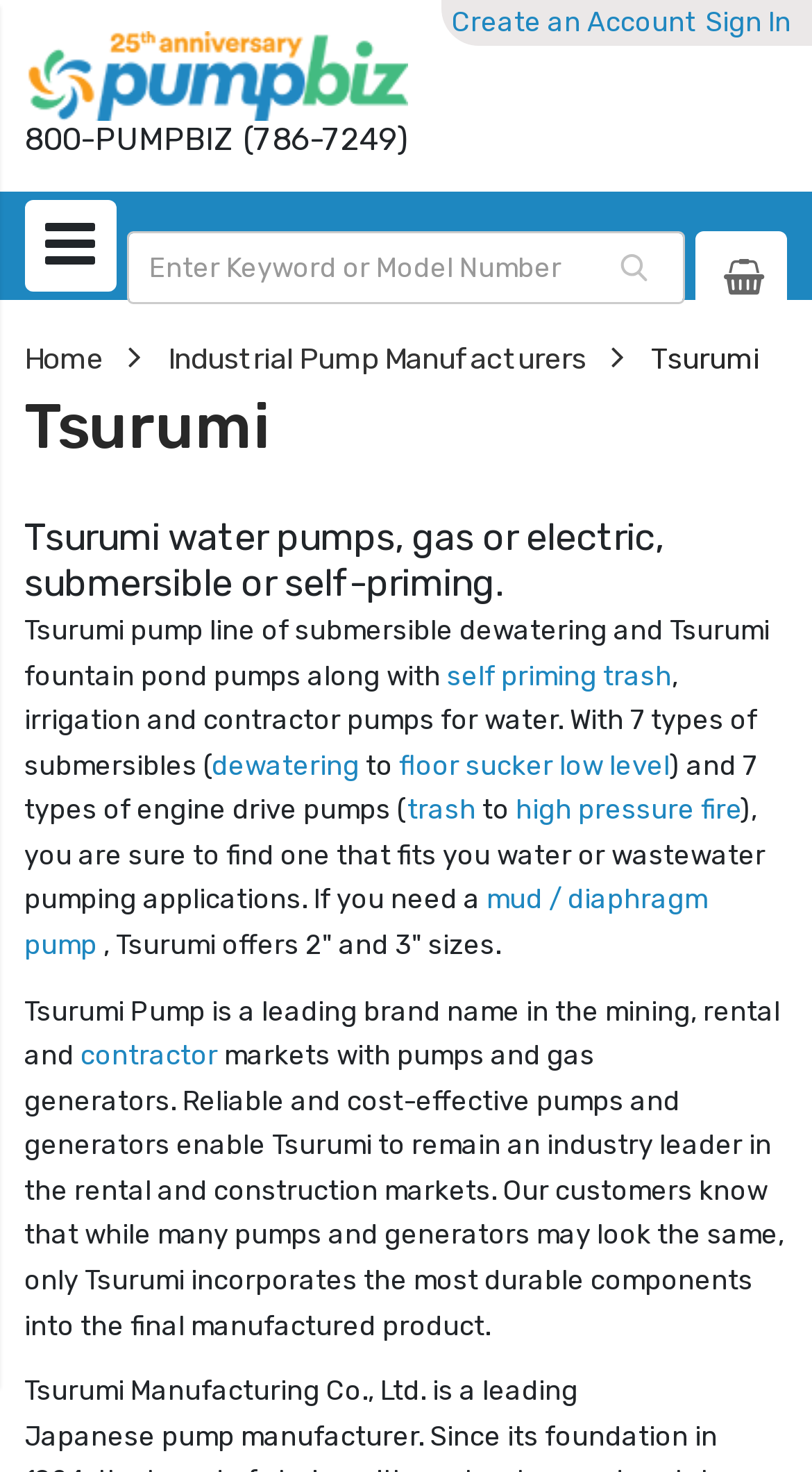Please provide the bounding box coordinates for the element that needs to be clicked to perform the instruction: "Click on the 'Home' link". The coordinates must consist of four float numbers between 0 and 1, formatted as [left, top, right, bottom].

[0.03, 0.021, 0.502, 0.082]